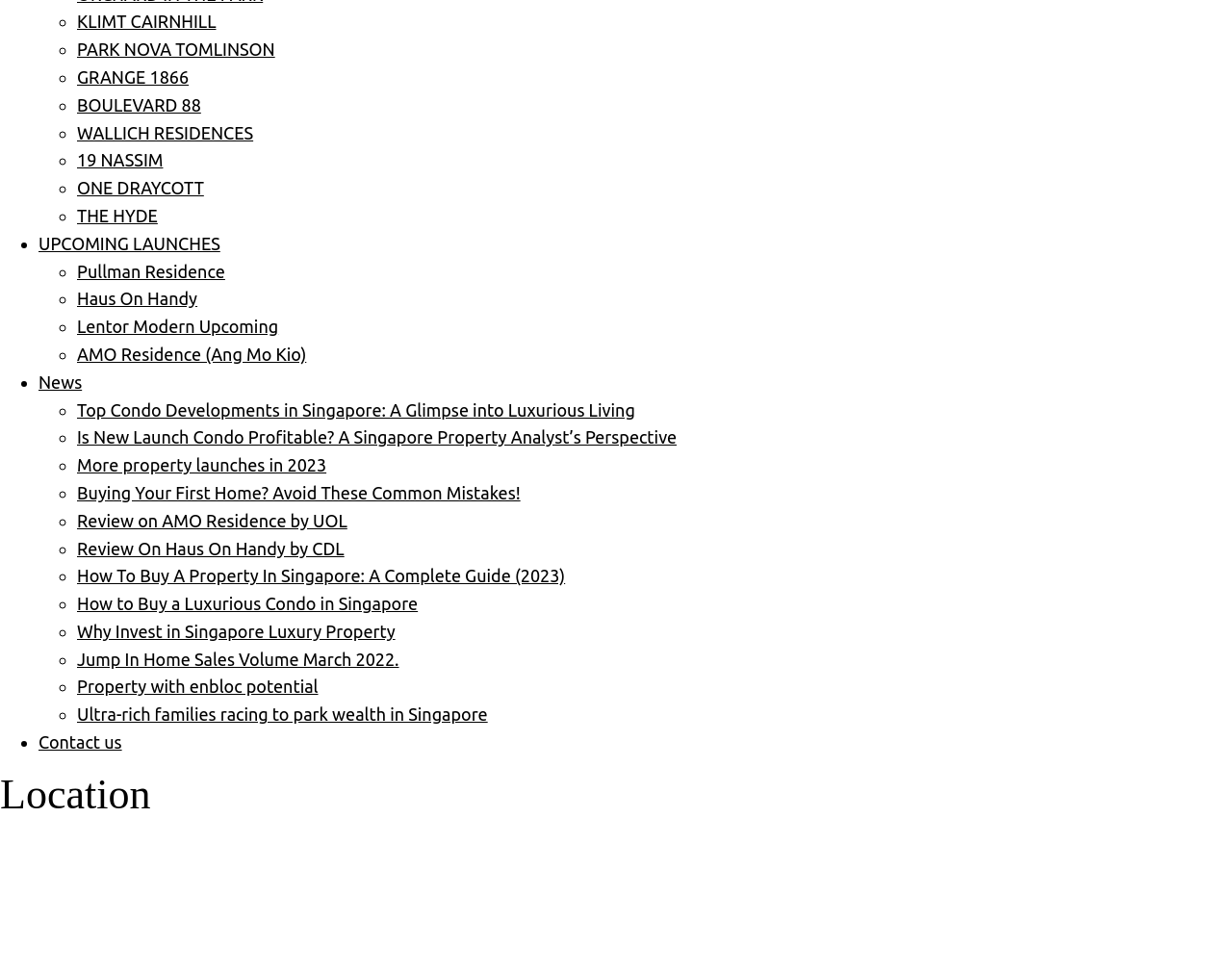Return the bounding box coordinates of the UI element that corresponds to this description: "GRANGE 1866". The coordinates must be given as four float numbers in the range of 0 and 1, [left, top, right, bottom].

[0.062, 0.069, 0.153, 0.089]